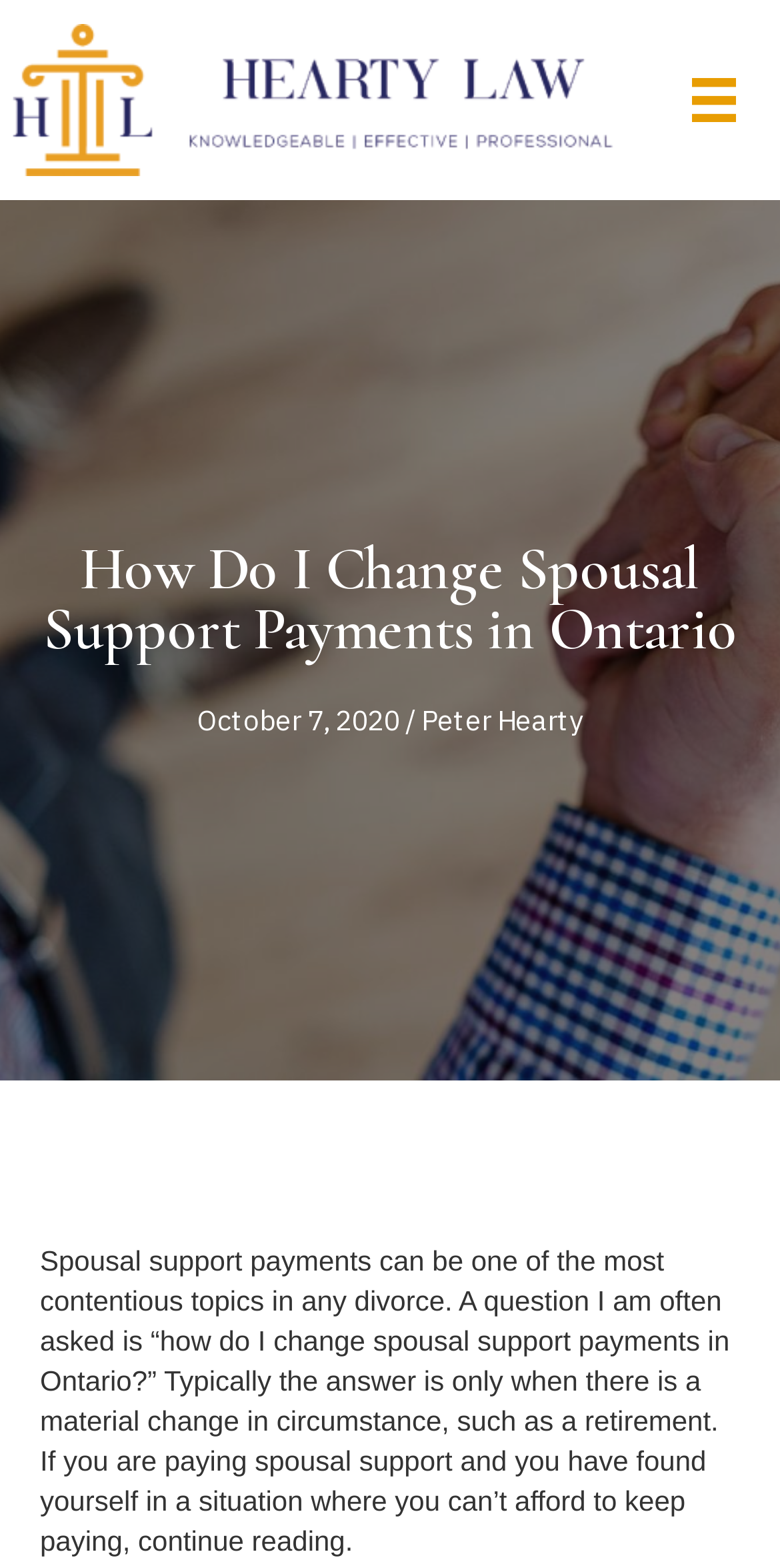What is a common reason for reviewing spousal support payments?
Please use the visual content to give a single word or phrase answer.

Retirement